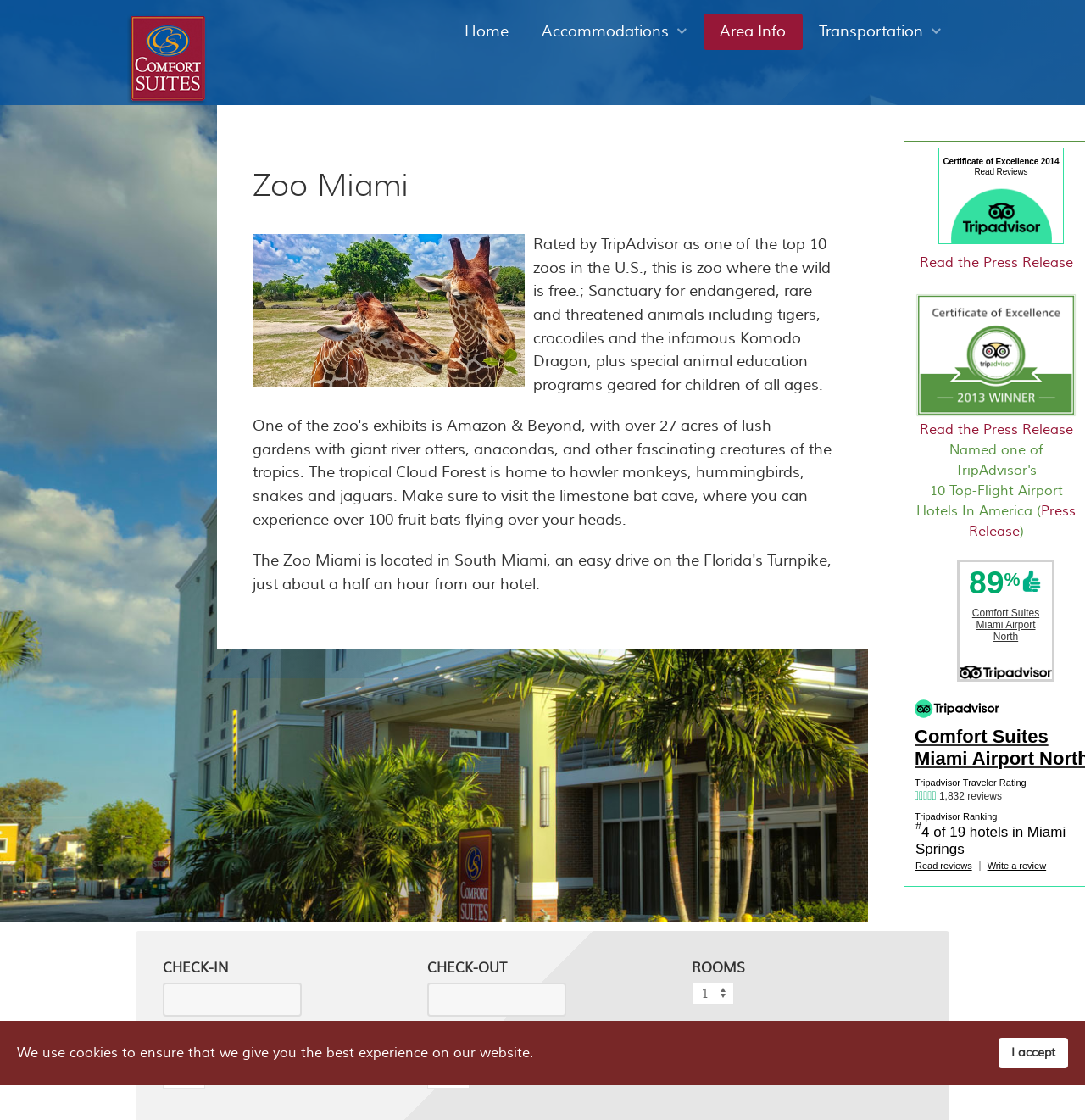Offer a detailed account of what is visible on the webpage.

The webpage is about Comfort Suites Miami Airport, a hotel located near the Miami airport. At the top of the page, there are several links, including "Sienna", "Home", "Accommodations", "Area Info", and "Transportation", which are likely part of the website's navigation menu. 

Below the navigation menu, there is a main section that takes up most of the page. This section is divided into two parts. On the left side, there is a heading "Zoo Miami" and an image of giraffes eating leaves at Zoo Miami. Below the image, there is a paragraph of text describing Zoo Miami as one of the top 10 zoos in the U.S. and a sanctuary for endangered animals.

On the right side of the main section, there are several links and images related to TripAdvisor, including a "Certificate of Excellence" and a rating of 89%. There is also a link to "Read Reviews" and an image of the hotel, Comfort Suites Miami Airport North.

Further down the page, there is a section with a heading "Tripadvisor Traveler Rating" and a rating of 4 out of 19 hotels in Miami Springs. There are also links to "Read reviews" and "Write a review".

At the bottom of the page, there is a group of form elements, including checkboxes for "CHECK-IN", "ADULTS", "CHECK-OUT", "CHILDREN", and "ROOMS", as well as a button to "CHECK DATES". 

Finally, at the very bottom of the page, there is a message about the use of cookies on the website and a link to "I accept".